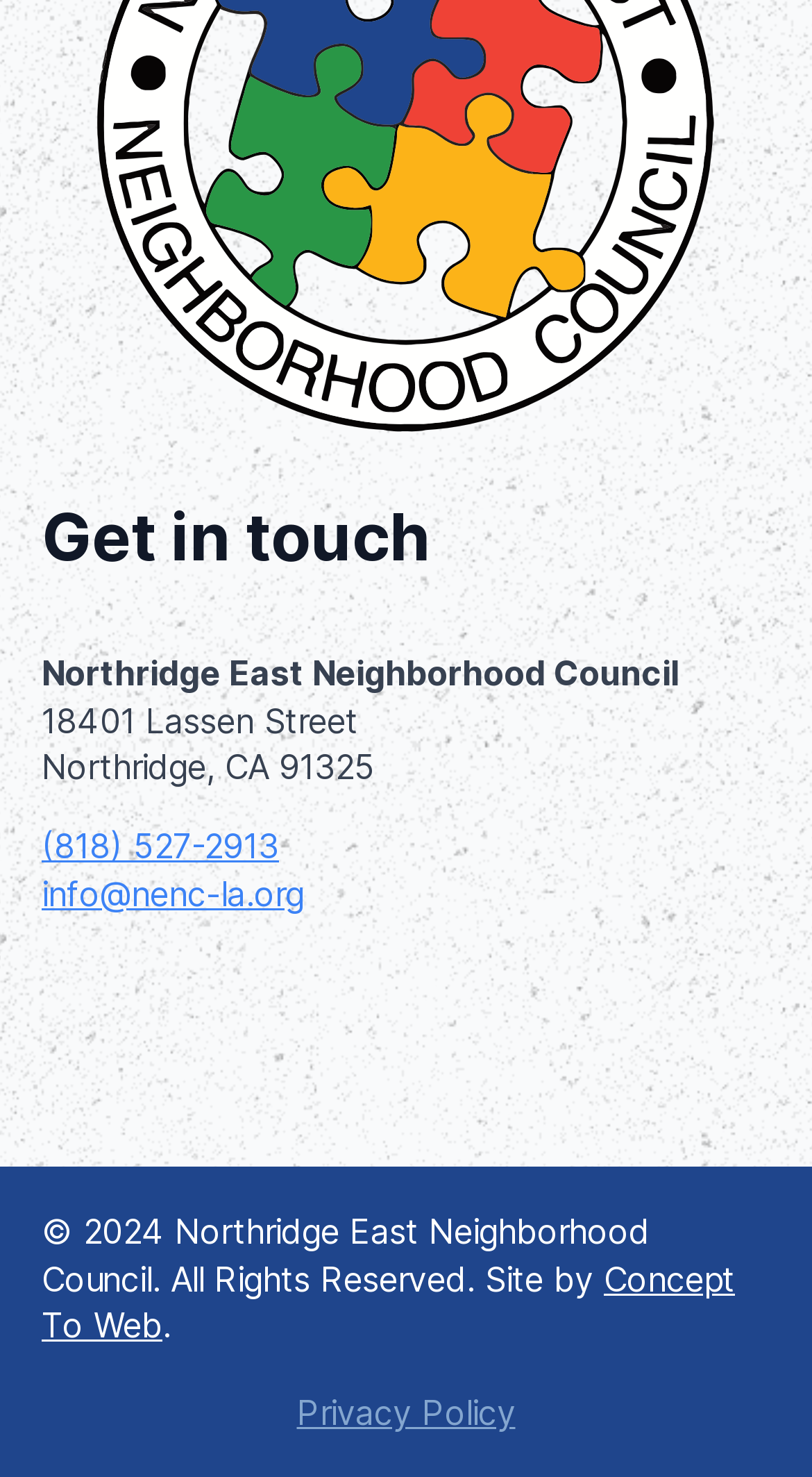Using the provided description facebook, find the bounding box coordinates for the UI element. Provide the coordinates in (top-left x, top-left y, bottom-right x, bottom-right y) format, ensuring all values are between 0 and 1.

None